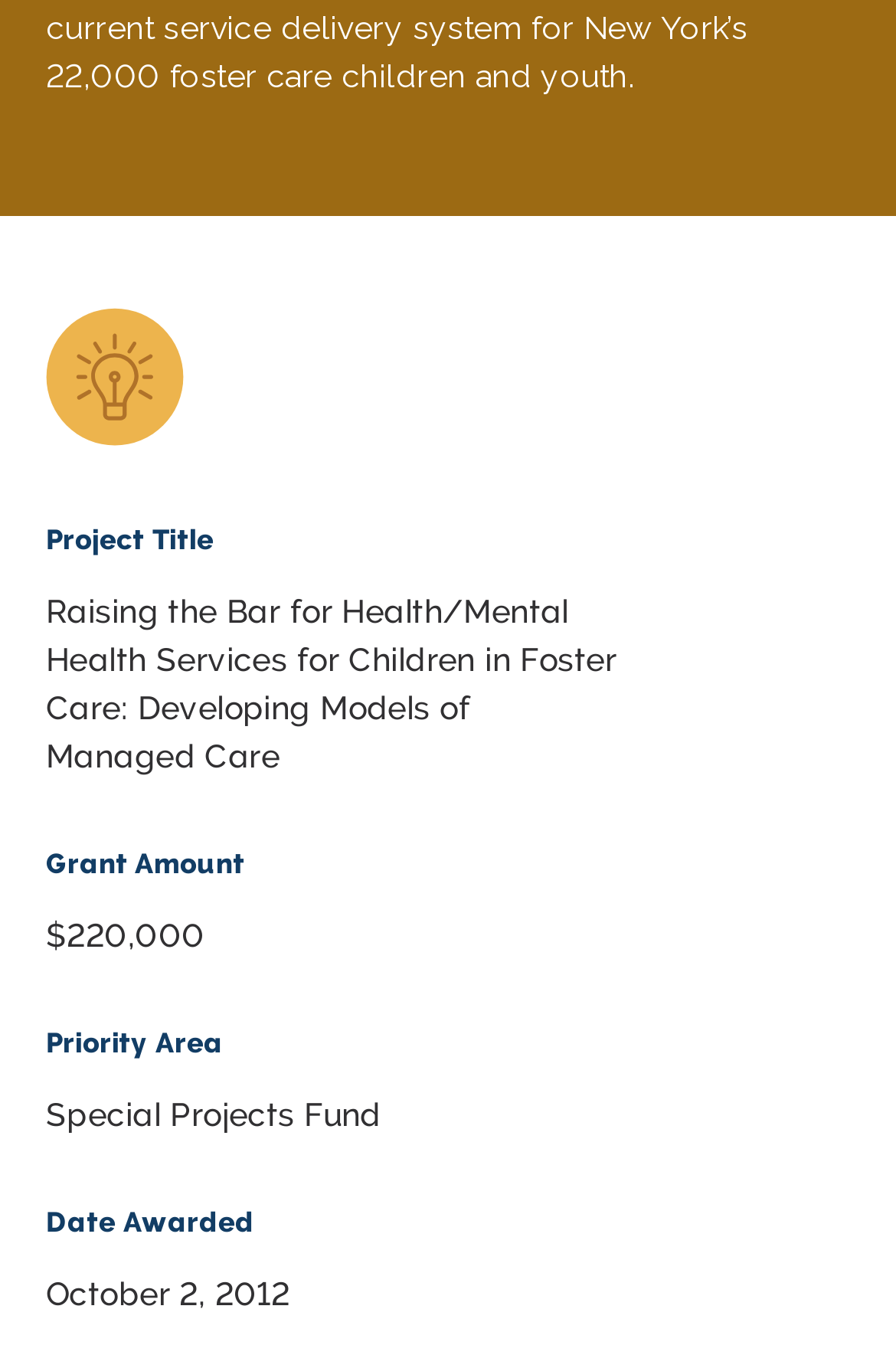Locate the UI element described as follows: "Tools for Grantees". Return the bounding box coordinates as four float numbers between 0 and 1 in the order [left, top, right, bottom].

[0.153, 0.308, 0.944, 0.341]